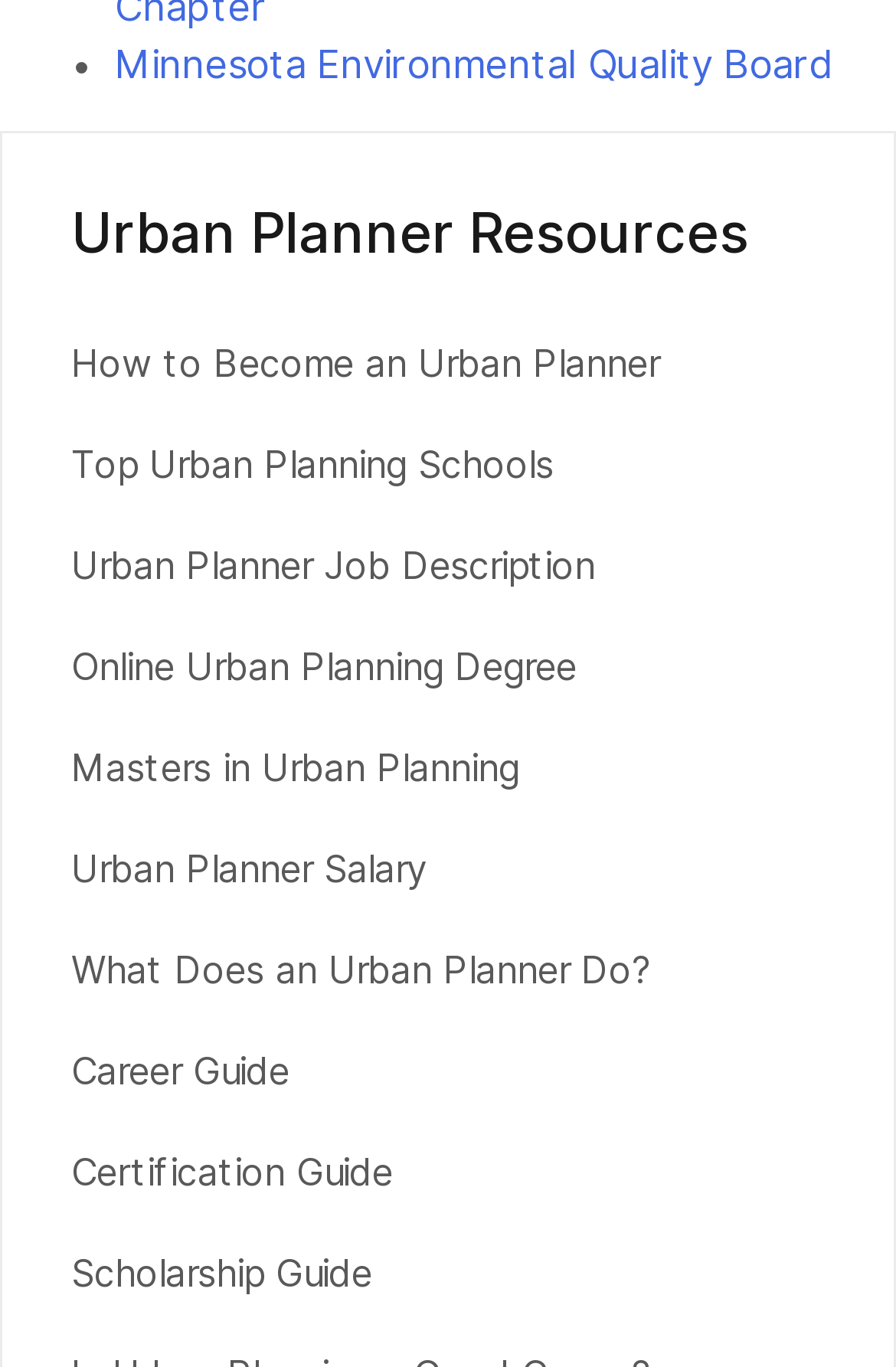Please look at the image and answer the question with a detailed explanation: Is the 'Career Guide' link above or below the 'Certification Guide' link?

I compared the y1 and y2 coordinates of the 'Career Guide' and 'Certification Guide' link elements and found that the 'Career Guide' link has smaller y1 and y2 values, which means it is above the 'Certification Guide' link.